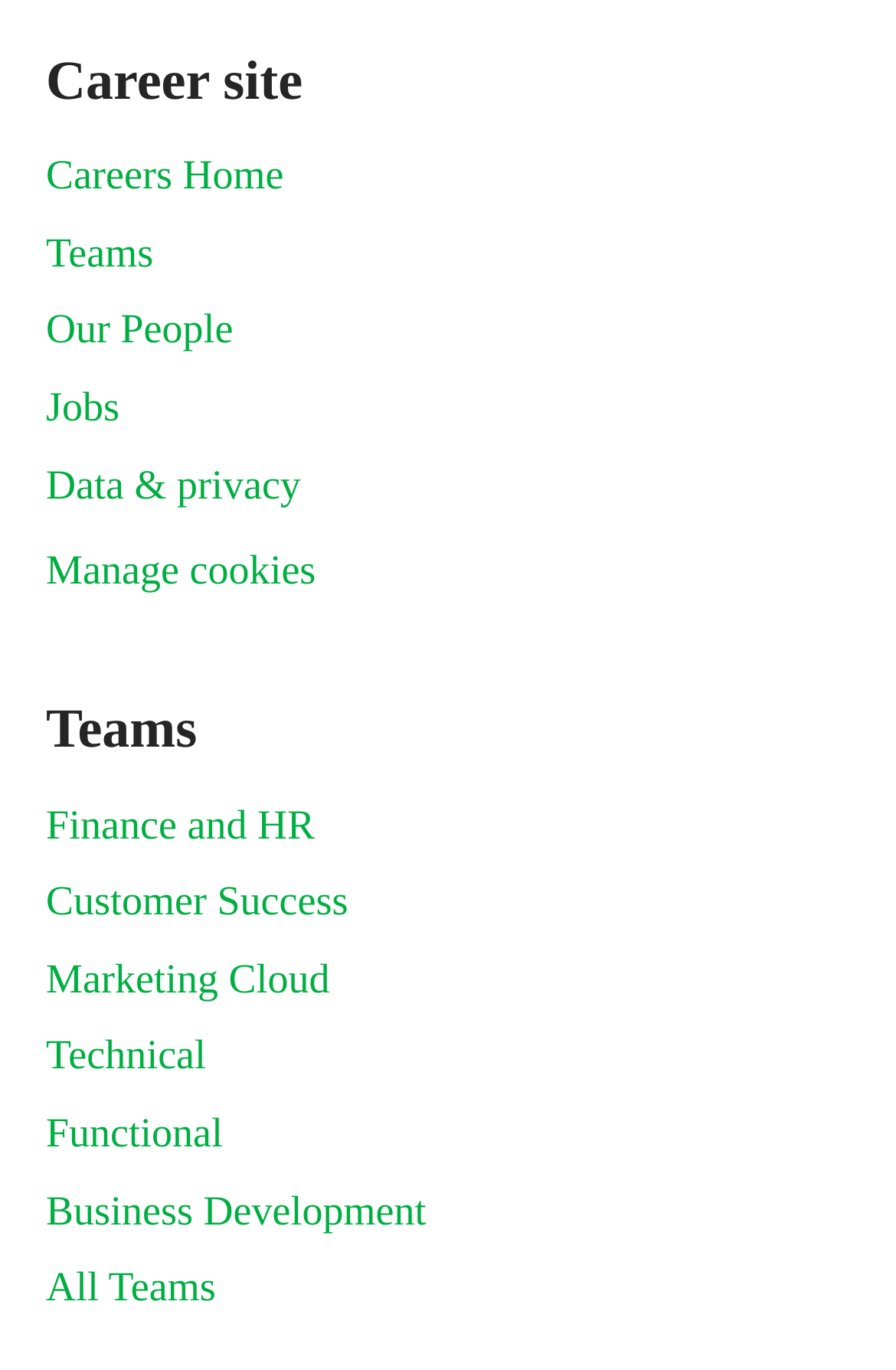Please predict the bounding box coordinates of the element's region where a click is necessary to complete the following instruction: "Explore Finance and HR team". The coordinates should be represented by four float numbers between 0 and 1, i.e., [left, top, right, bottom].

[0.051, 0.578, 0.351, 0.625]